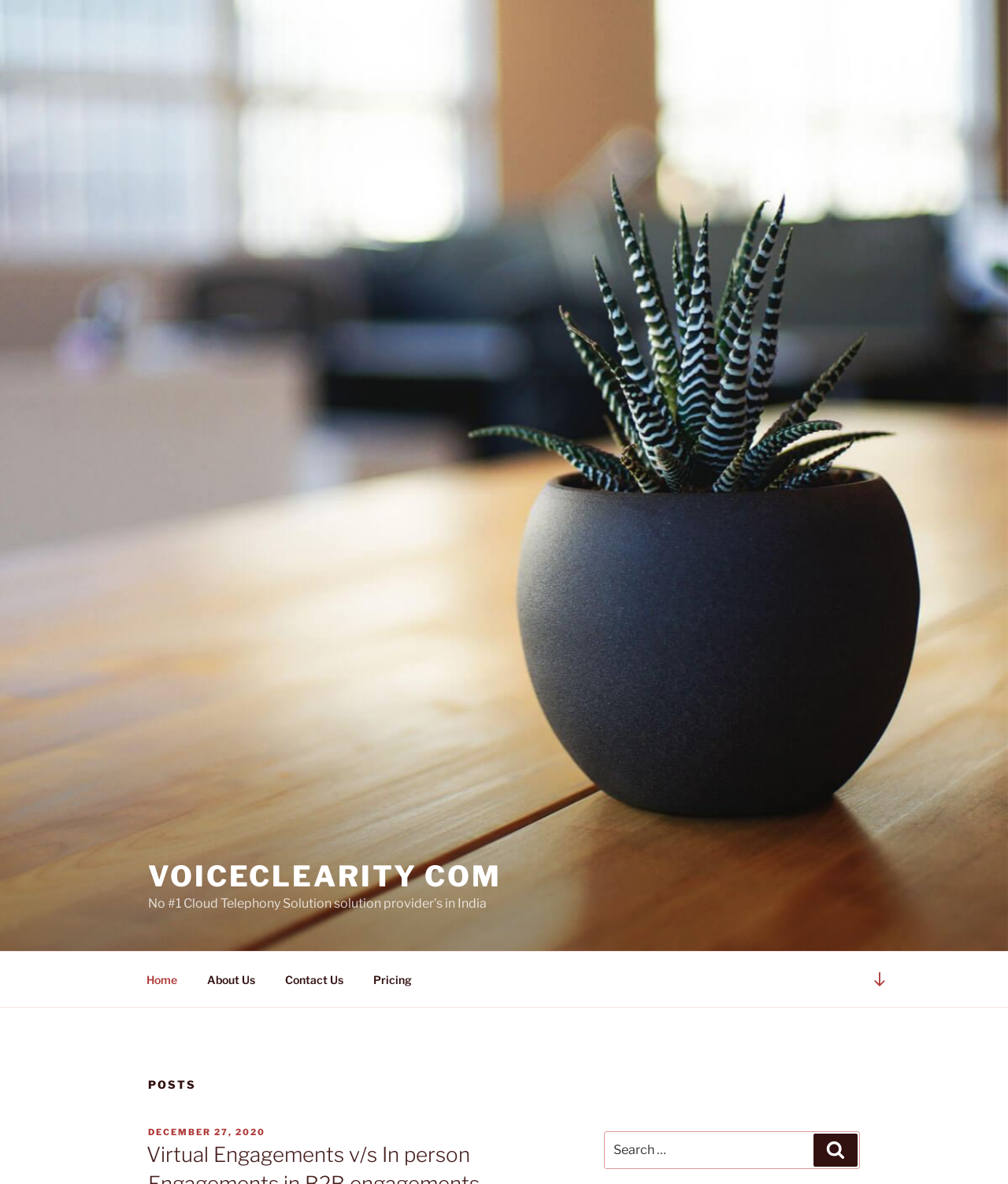Utilize the details in the image to give a detailed response to the question: What is the date of the post?

The date of the post can be found in the link element with a bounding box of [0.147, 0.952, 0.263, 0.961], which contains the text 'DECEMBER 27, 2020'.